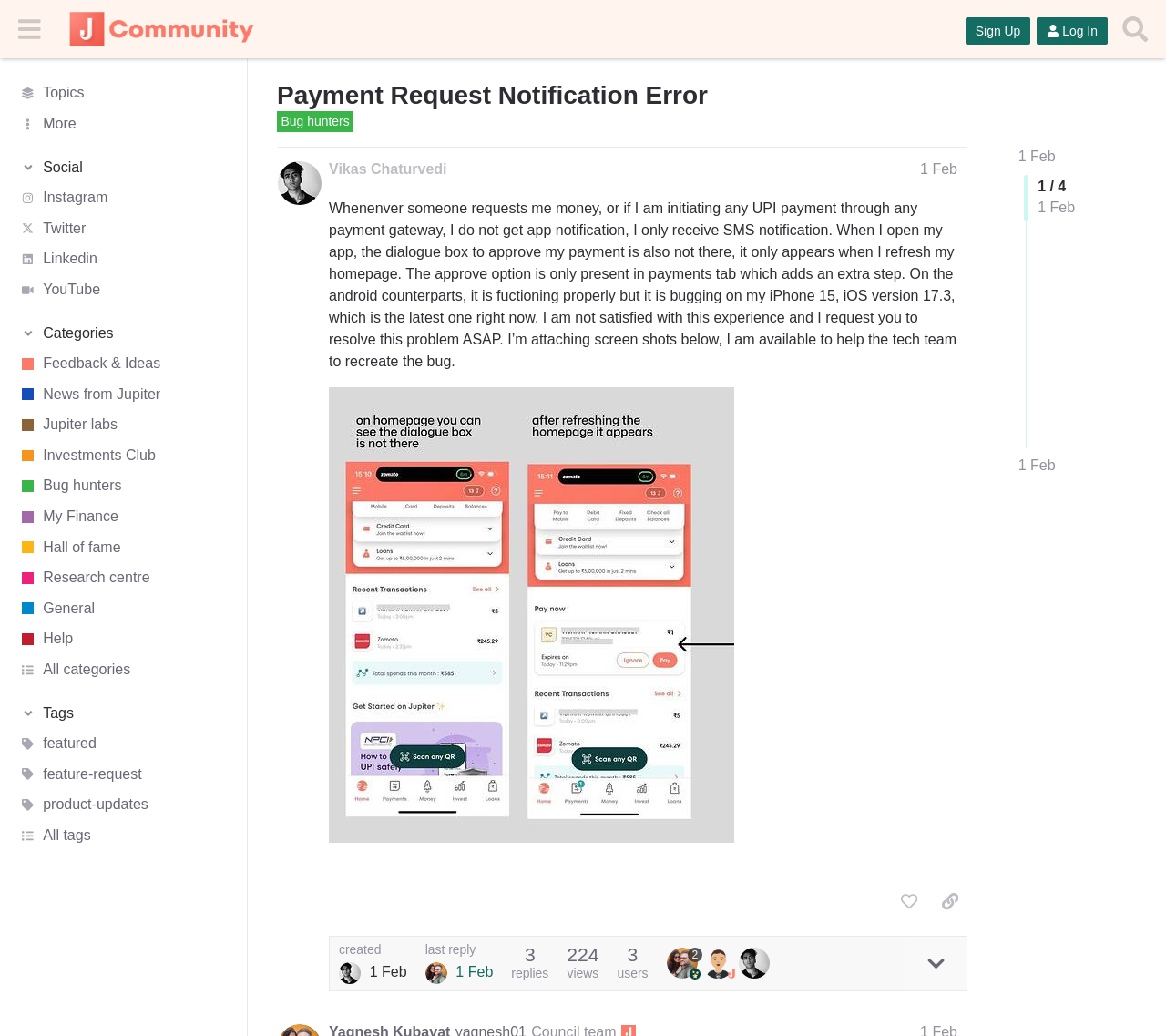Point out the bounding box coordinates of the section to click in order to follow this instruction: "Sign up or log in to like the post".

[0.765, 0.855, 0.795, 0.885]